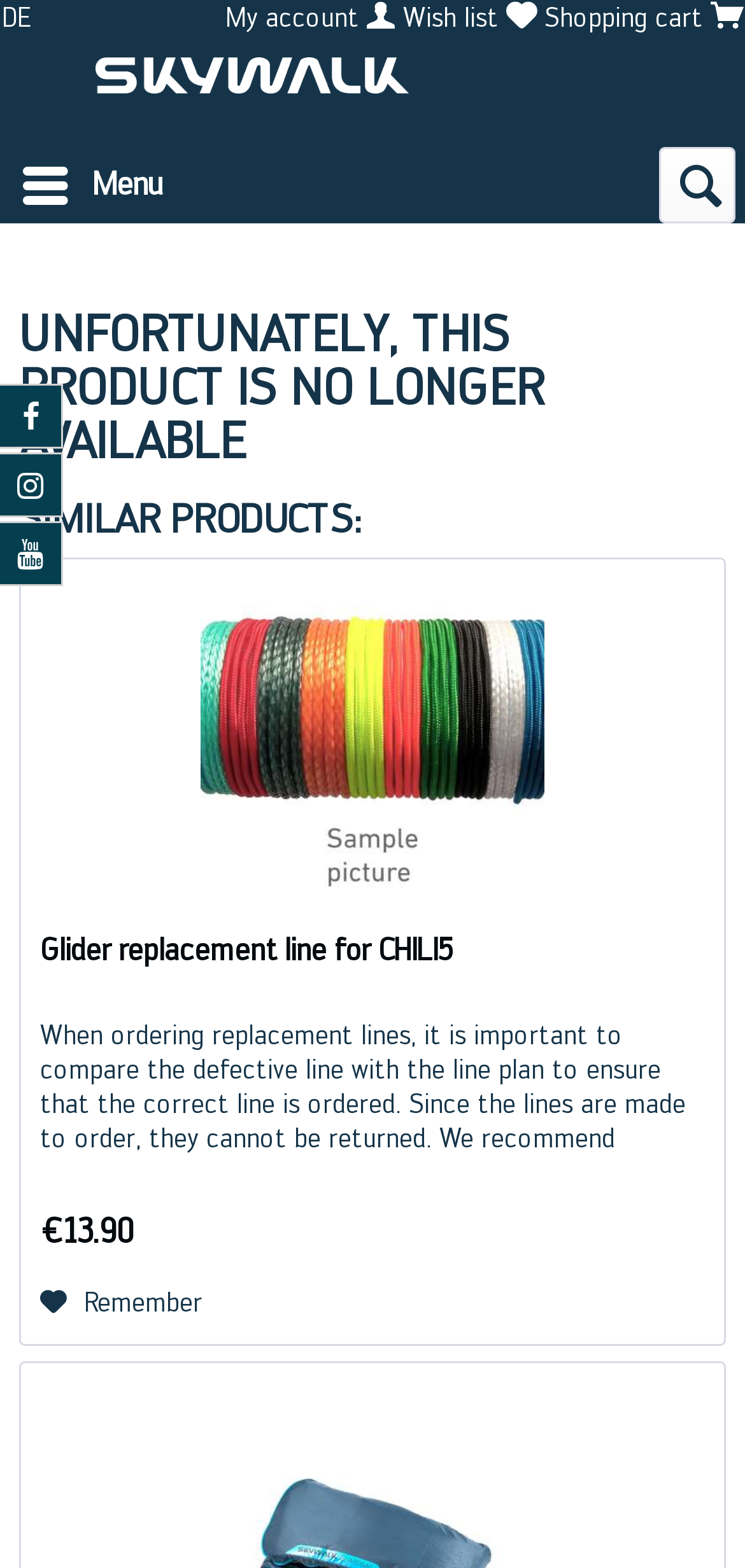Refer to the screenshot and give an in-depth answer to this question: How many similar products are listed on this page?

There are at least two similar products listed on this page, as evidenced by the links 'Glider replacement line for CHILI5' which appear twice on the page.